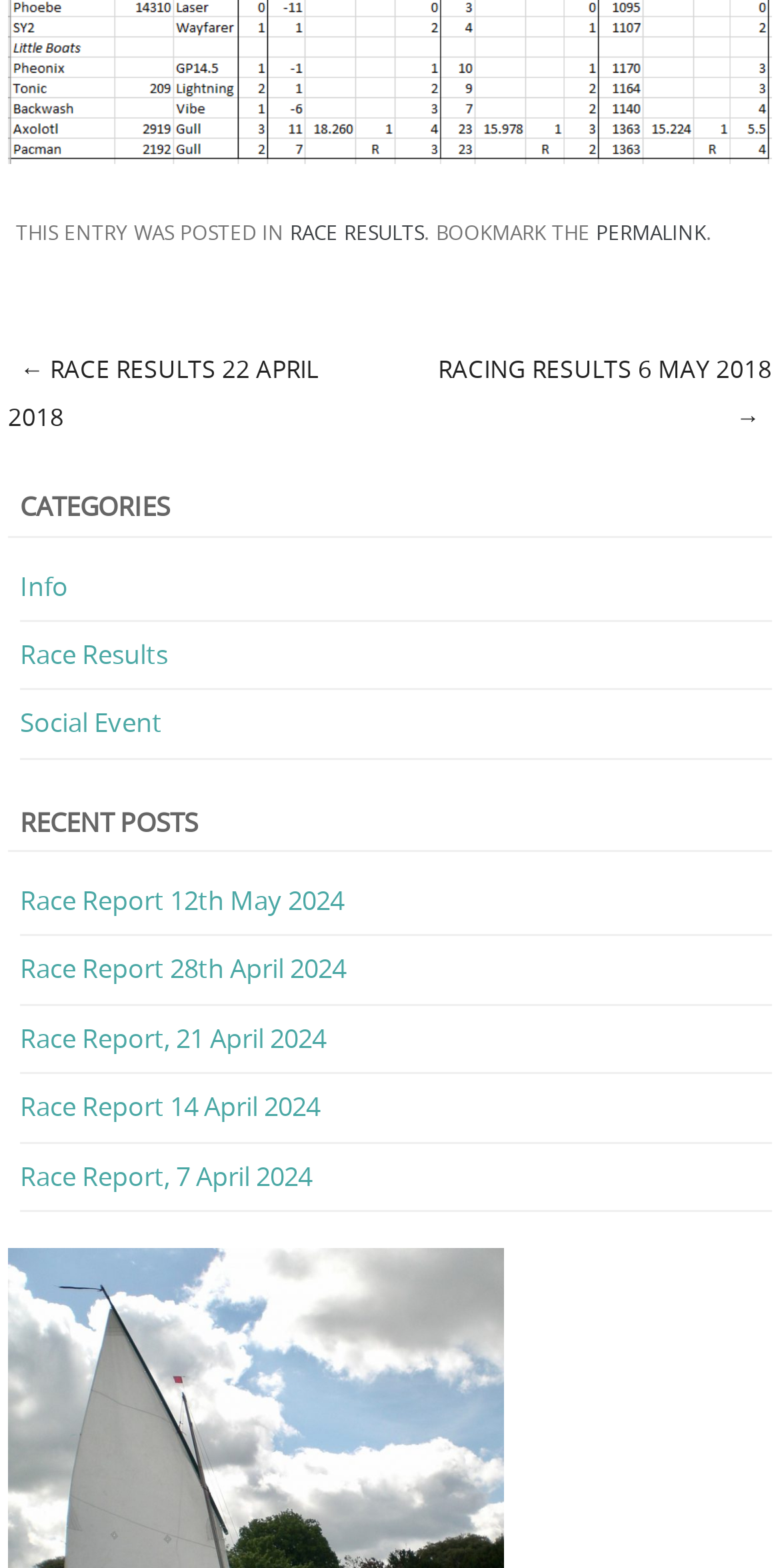Answer the following query concisely with a single word or phrase:
How many navigation links are there?

2